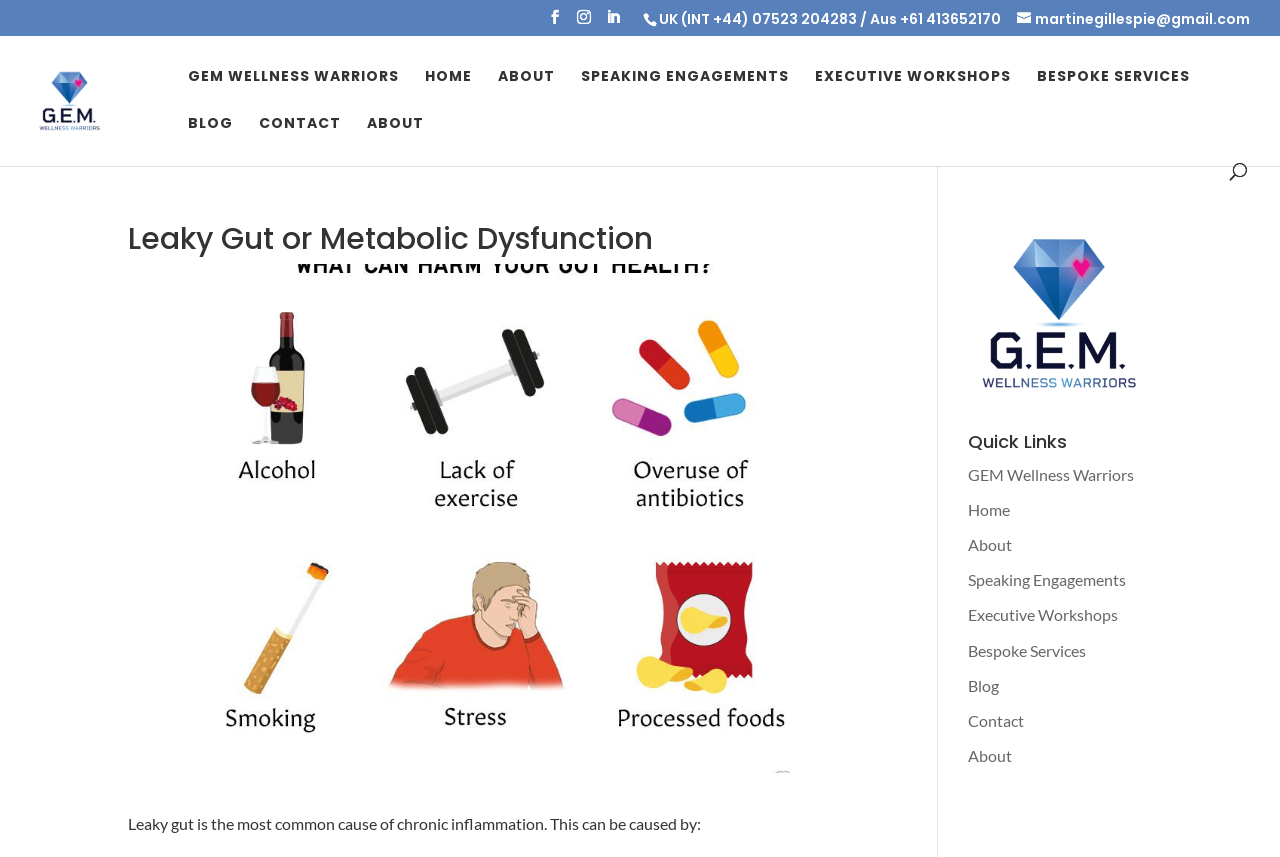Provide the bounding box coordinates of the section that needs to be clicked to accomplish the following instruction: "Contact GEM Wellness Warriors."

[0.202, 0.135, 0.266, 0.19]